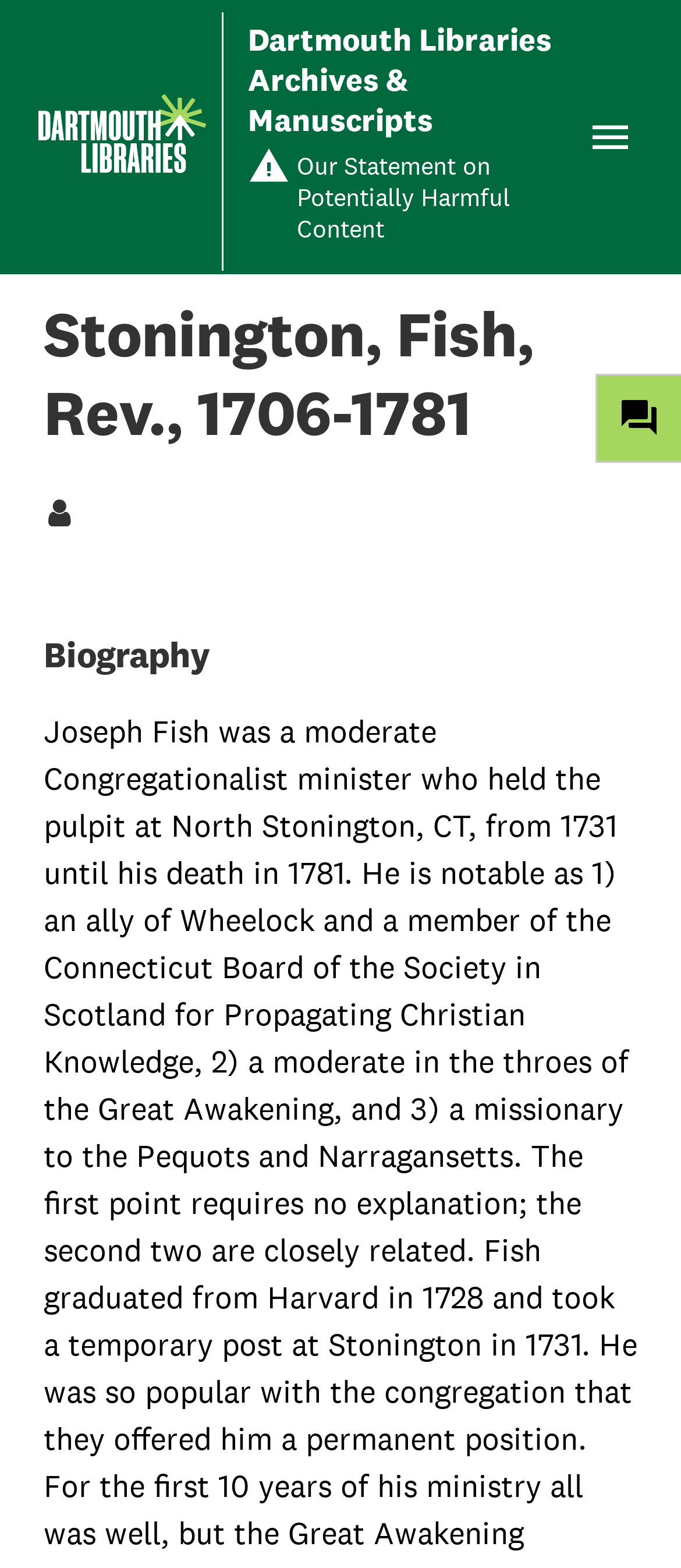Answer the question using only a single word or phrase: 
What is the name of the library associated with the webpage?

Dartmouth Libraries